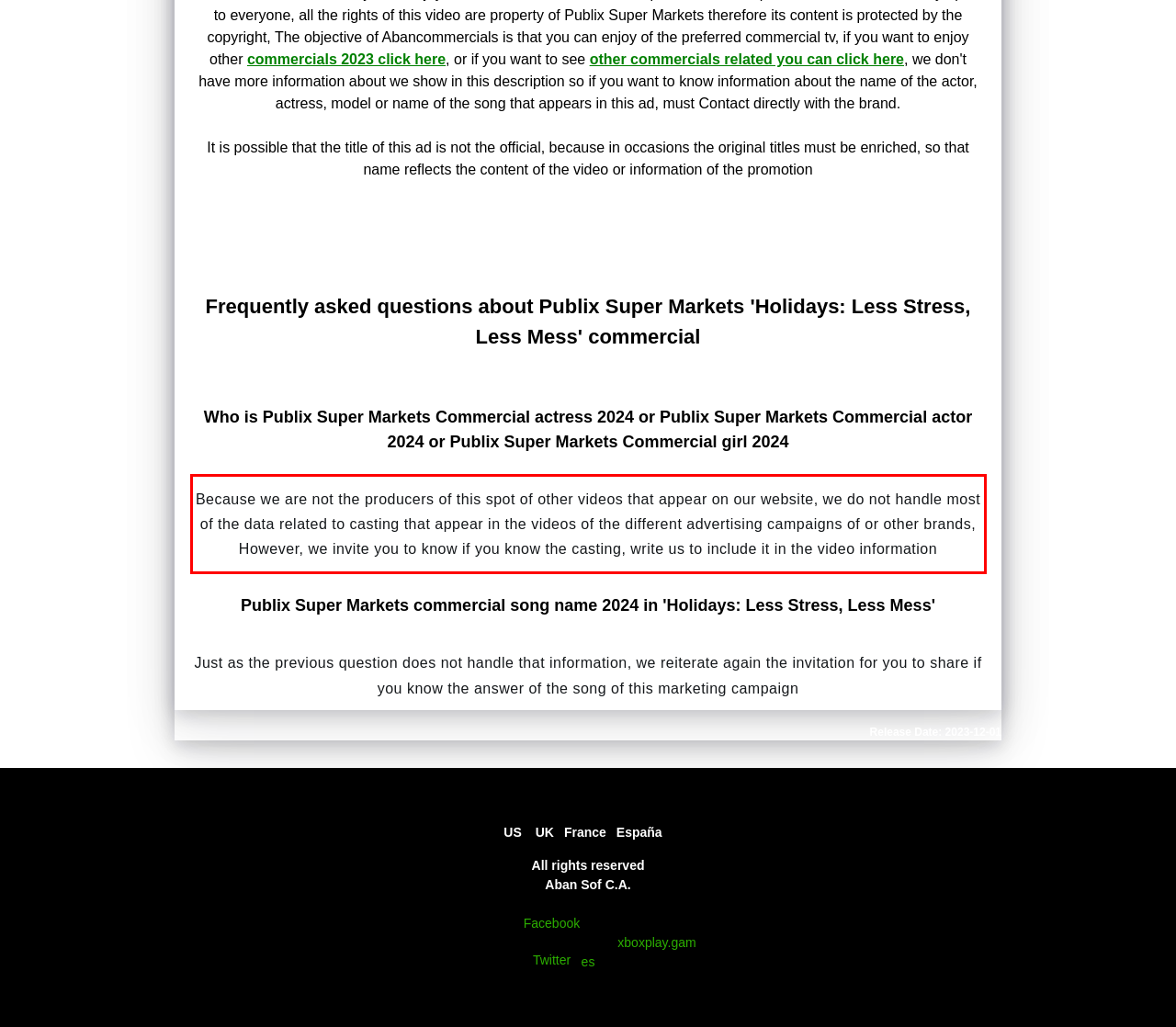There is a UI element on the webpage screenshot marked by a red bounding box. Extract and generate the text content from within this red box.

Because we are not the producers of this spot of other videos that appear on our website, we do not handle most of the data related to casting that appear in the videos of the different advertising campaigns of or other brands, However, we invite you to know if you know the casting, write us to include it in the video information